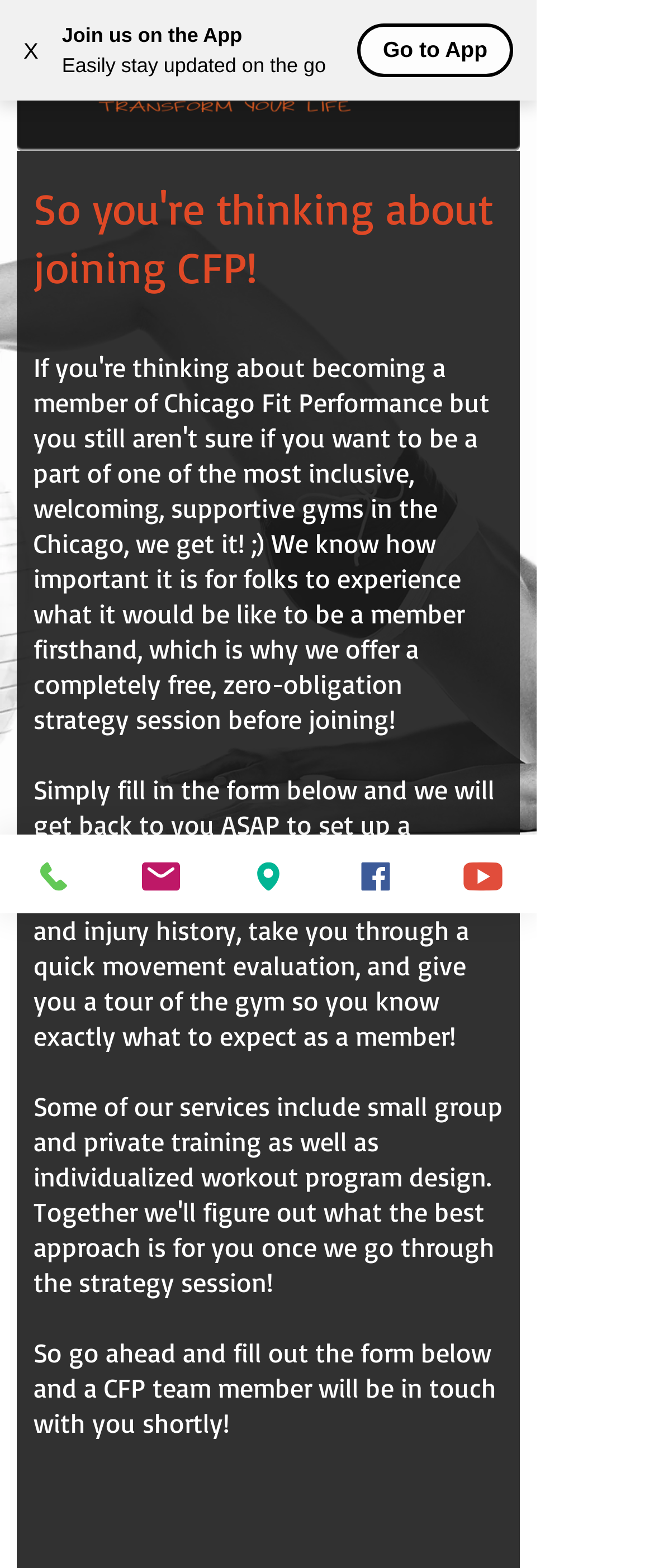What is the content of the heading on this webpage?
Please answer using one word or phrase, based on the screenshot.

So you're thinking about joining CFP!